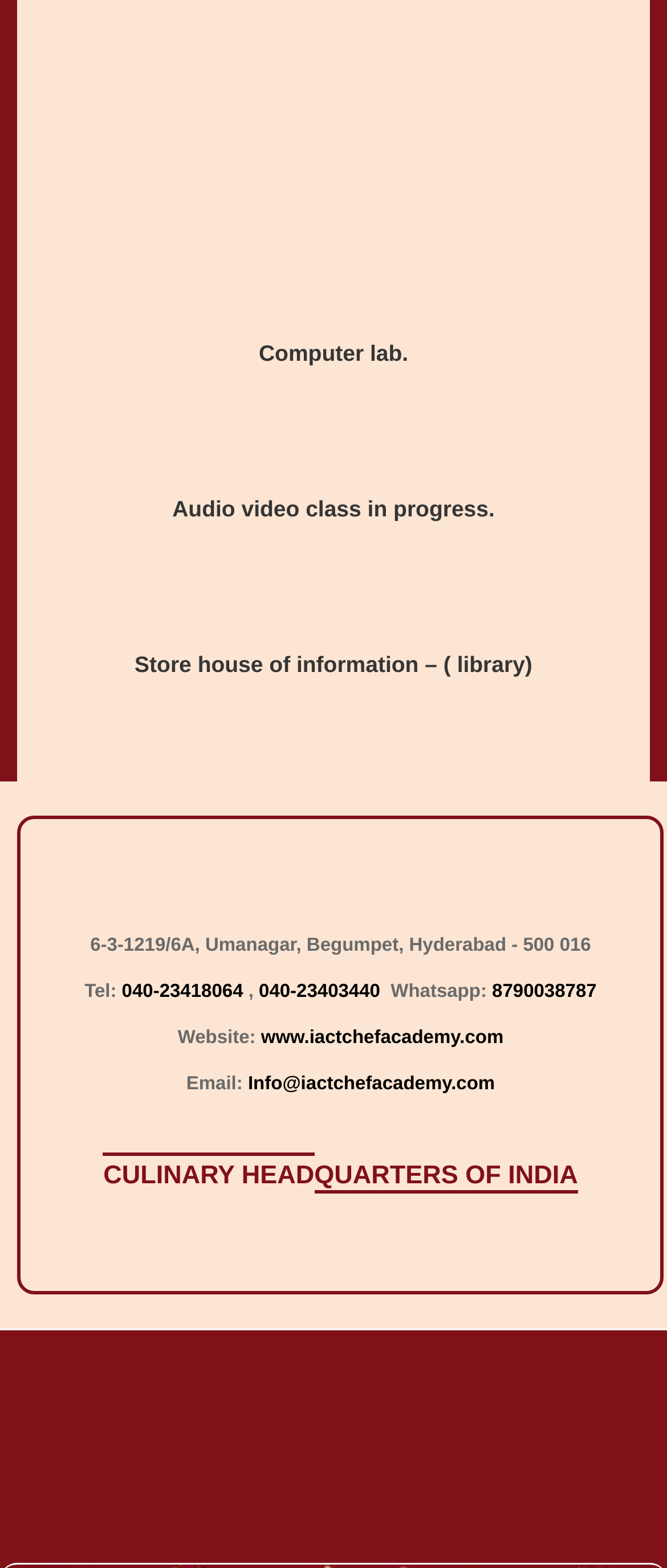Carefully examine the image and provide an in-depth answer to the question: What is the name of the computer lab?

The question asks for the name of the computer lab, which can be found in the StaticText element with the text 'Computer lab.' at the top of the webpage.